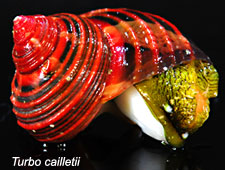What colors are present on the shell?
Refer to the image and provide a one-word or short phrase answer.

Red, black, and green